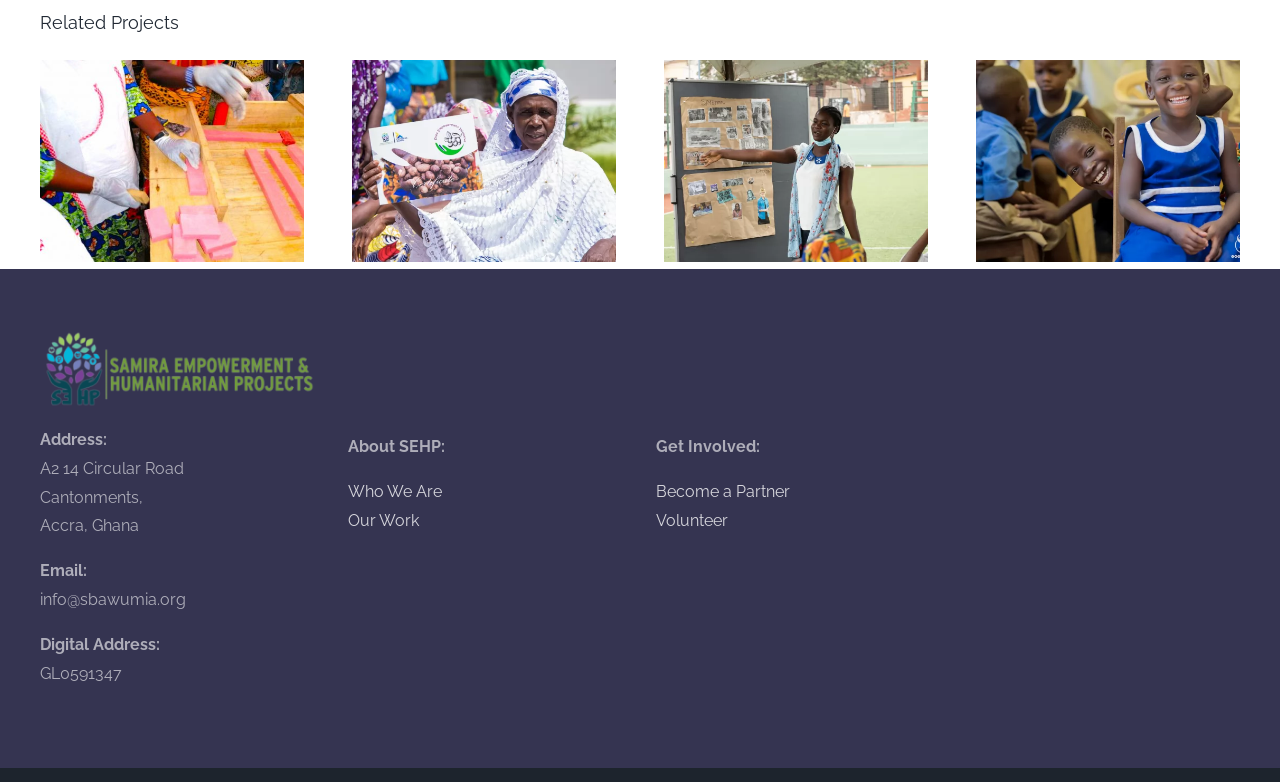What is the digital address of the organization?
Give a detailed explanation using the information visible in the image.

The digital address of the organization can be found in the StaticText element with bounding box coordinates [0.031, 0.849, 0.095, 0.873], which contains the digital address information.